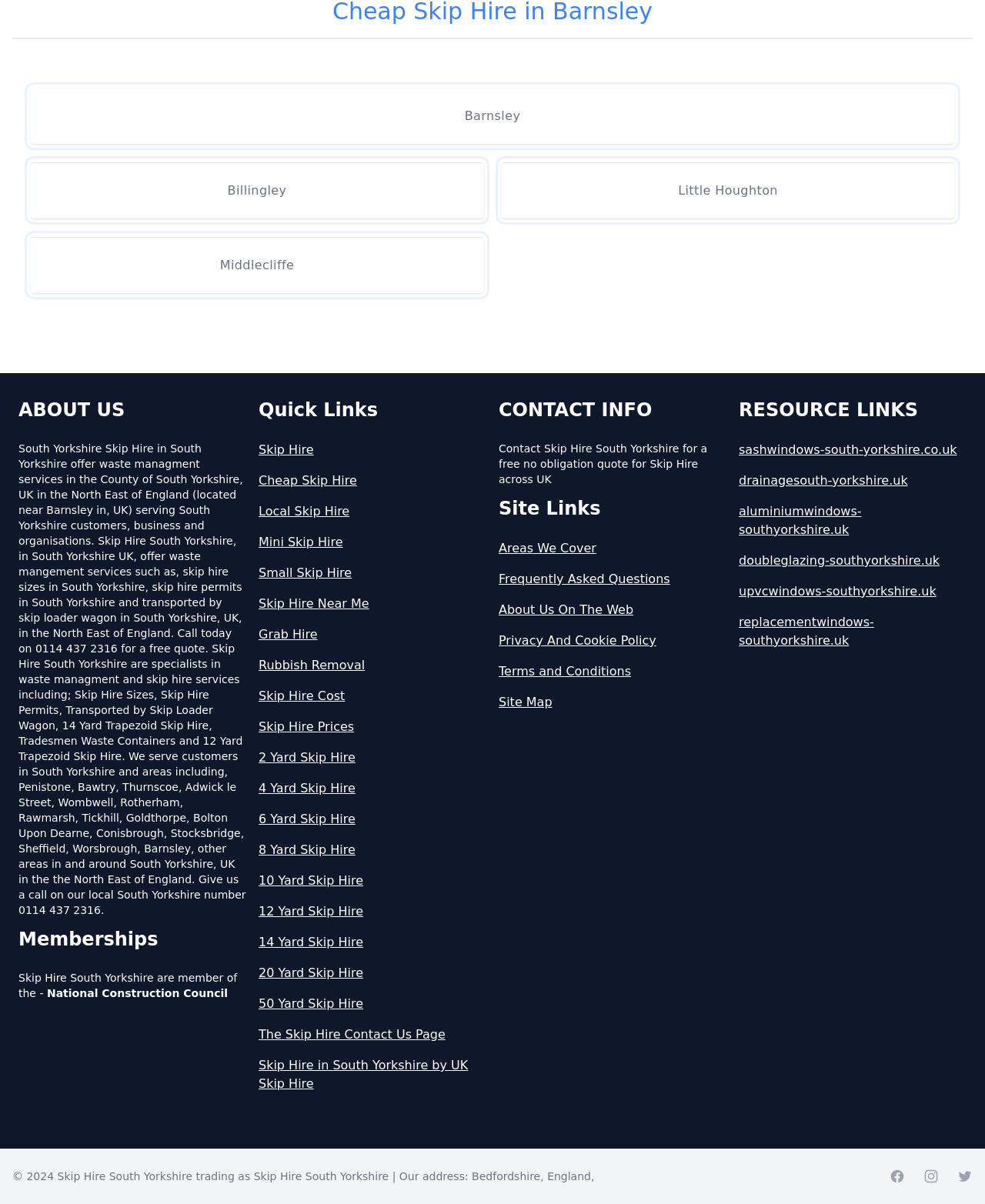Identify the bounding box coordinates for the UI element described as follows: "8 Yard Skip Hire". Ensure the coordinates are four float numbers between 0 and 1, formatted as [left, top, right, bottom].

[0.262, 0.698, 0.494, 0.714]